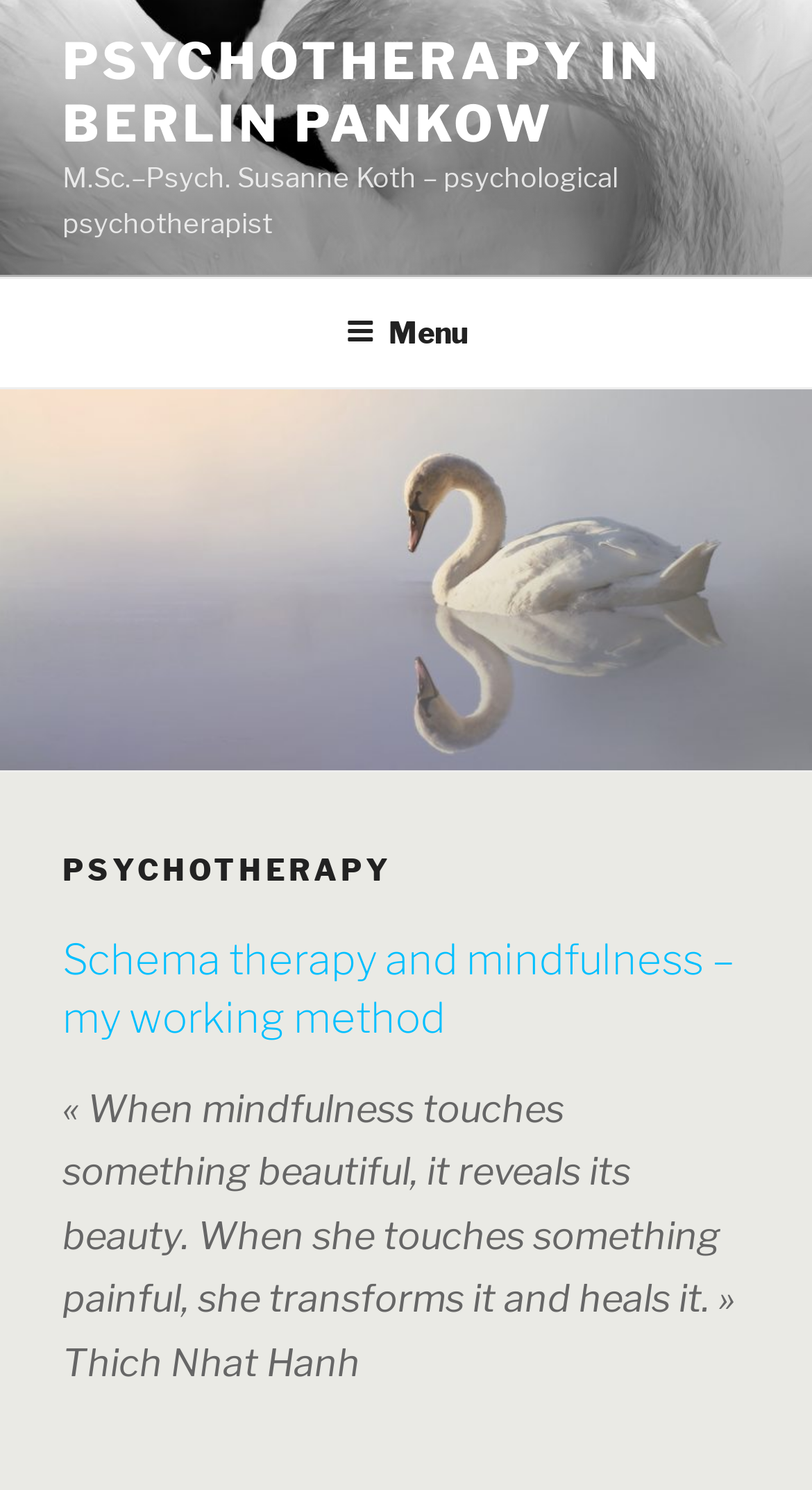Please reply to the following question with a single word or a short phrase:
What is the theme of the image at the top of the page?

Psychotherapy